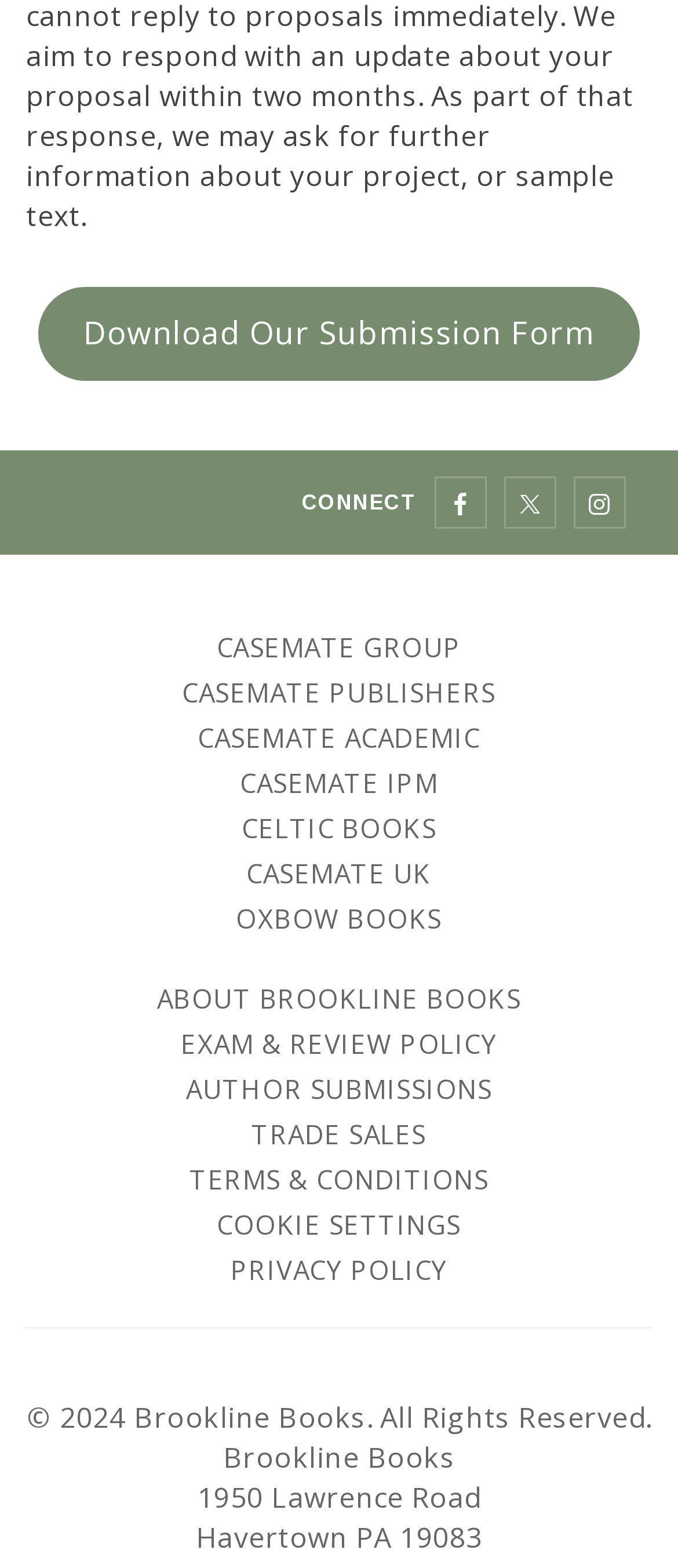What is the purpose of the 'Download Our Submission Form' link? Please answer the question using a single word or phrase based on the image.

To download a submission form